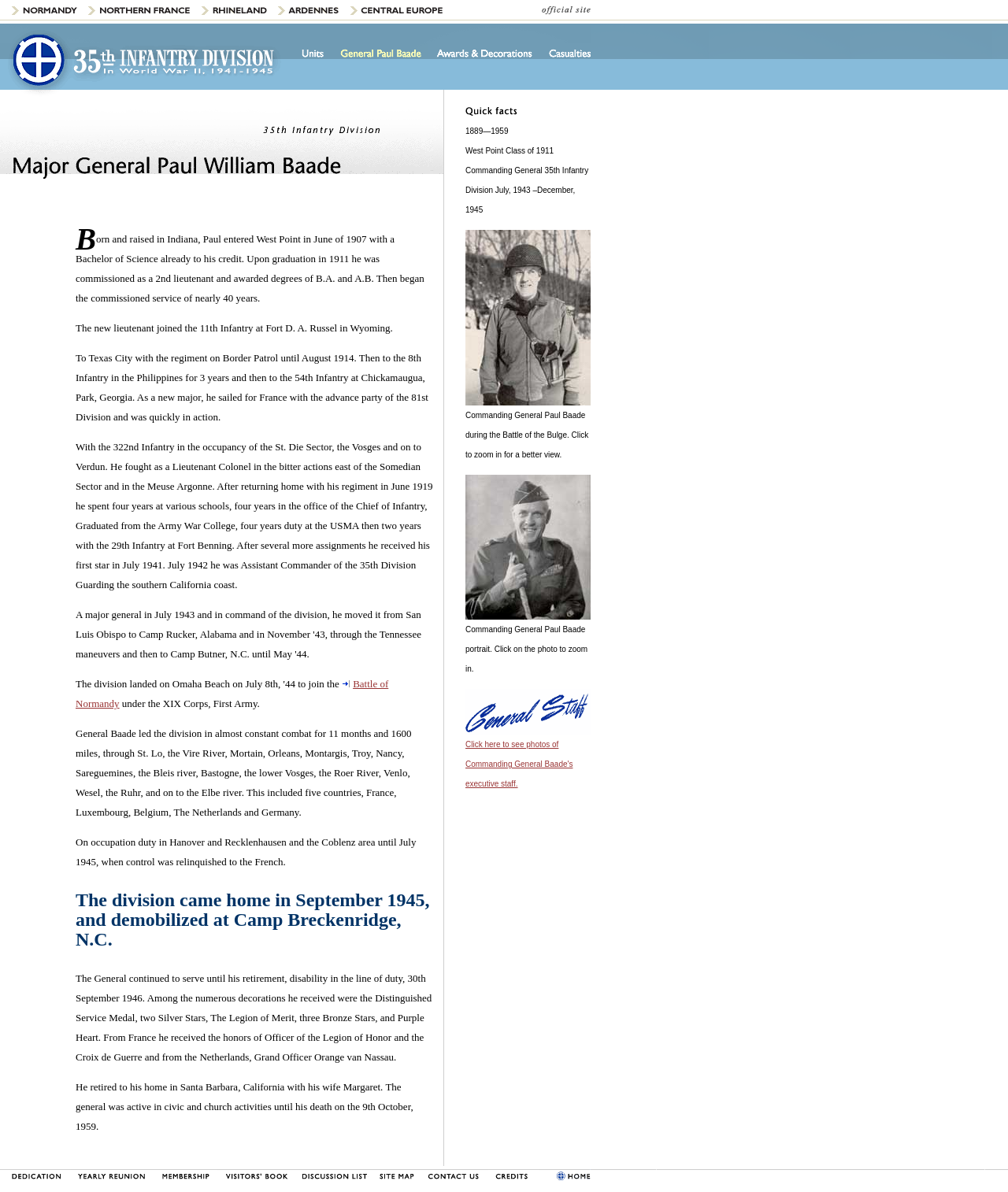Who is the commanding general mentioned on this webpage?
Respond to the question with a single word or phrase according to the image.

General Paul Baade